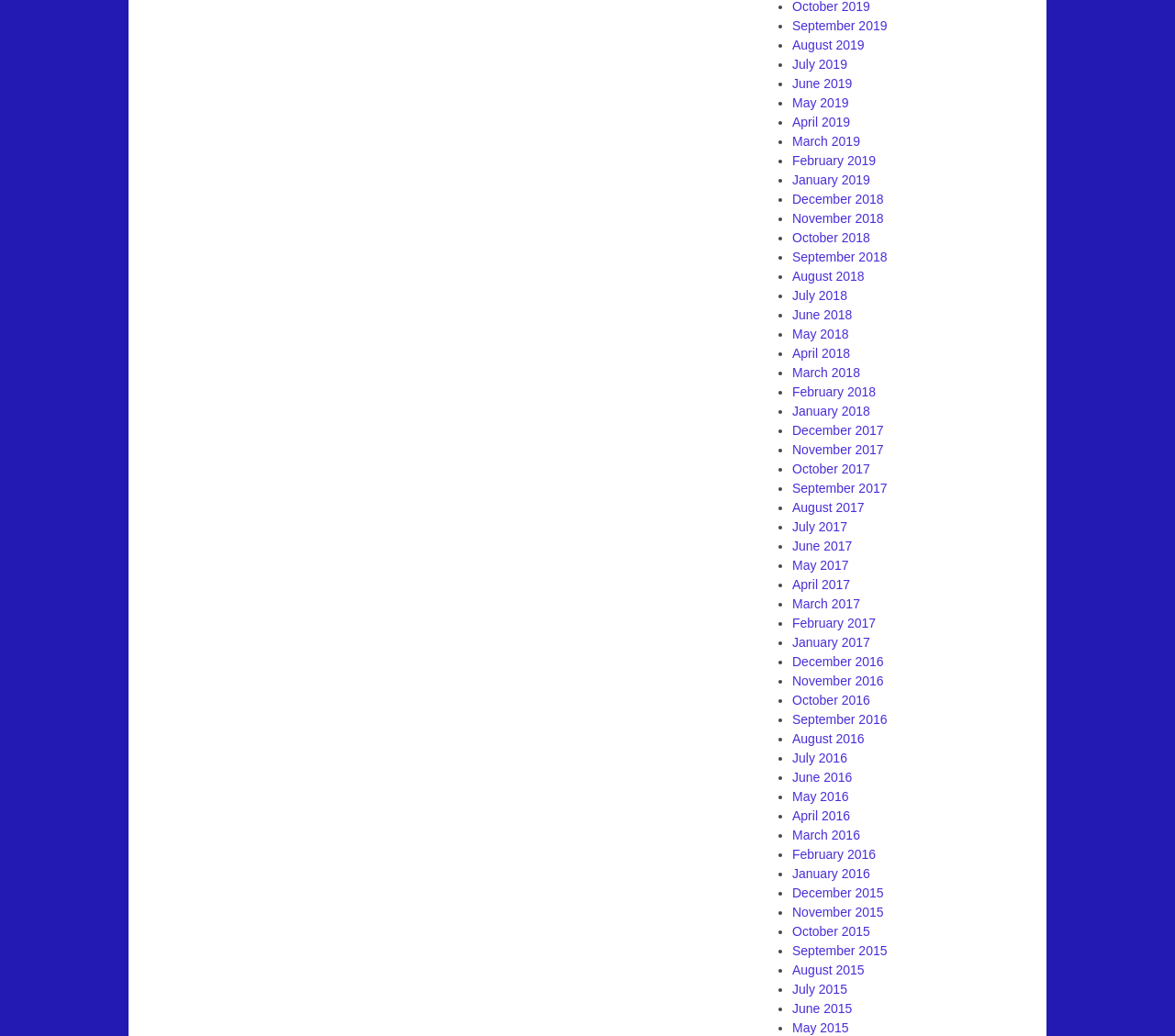Can you find the bounding box coordinates for the element that needs to be clicked to execute this instruction: "View July 2016"? The coordinates should be given as four float numbers between 0 and 1, i.e., [left, top, right, bottom].

[0.674, 0.724, 0.721, 0.738]